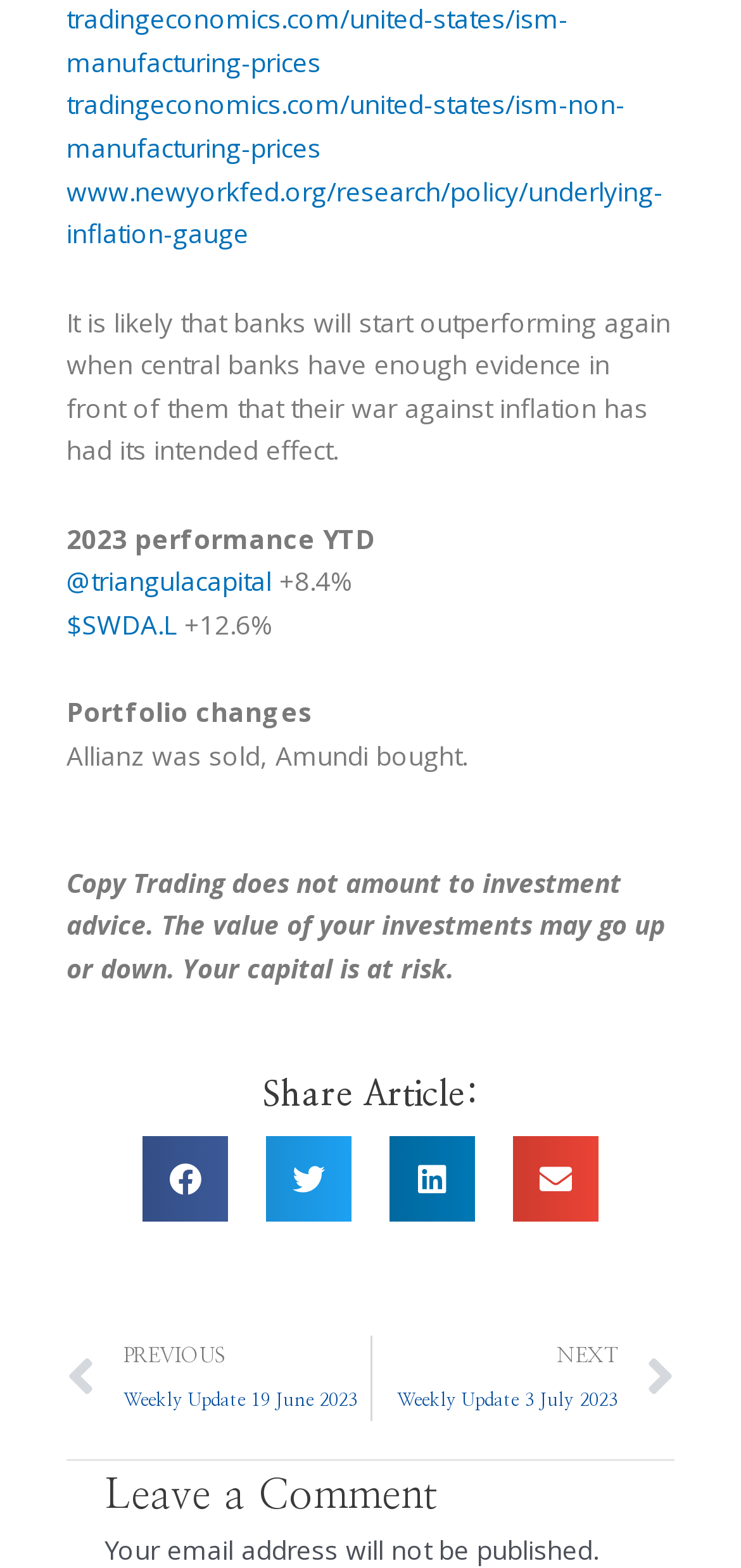Provide the bounding box coordinates for the area that should be clicked to complete the instruction: "Visit the ISM manufacturing prices page".

[0.09, 0.0, 0.767, 0.051]